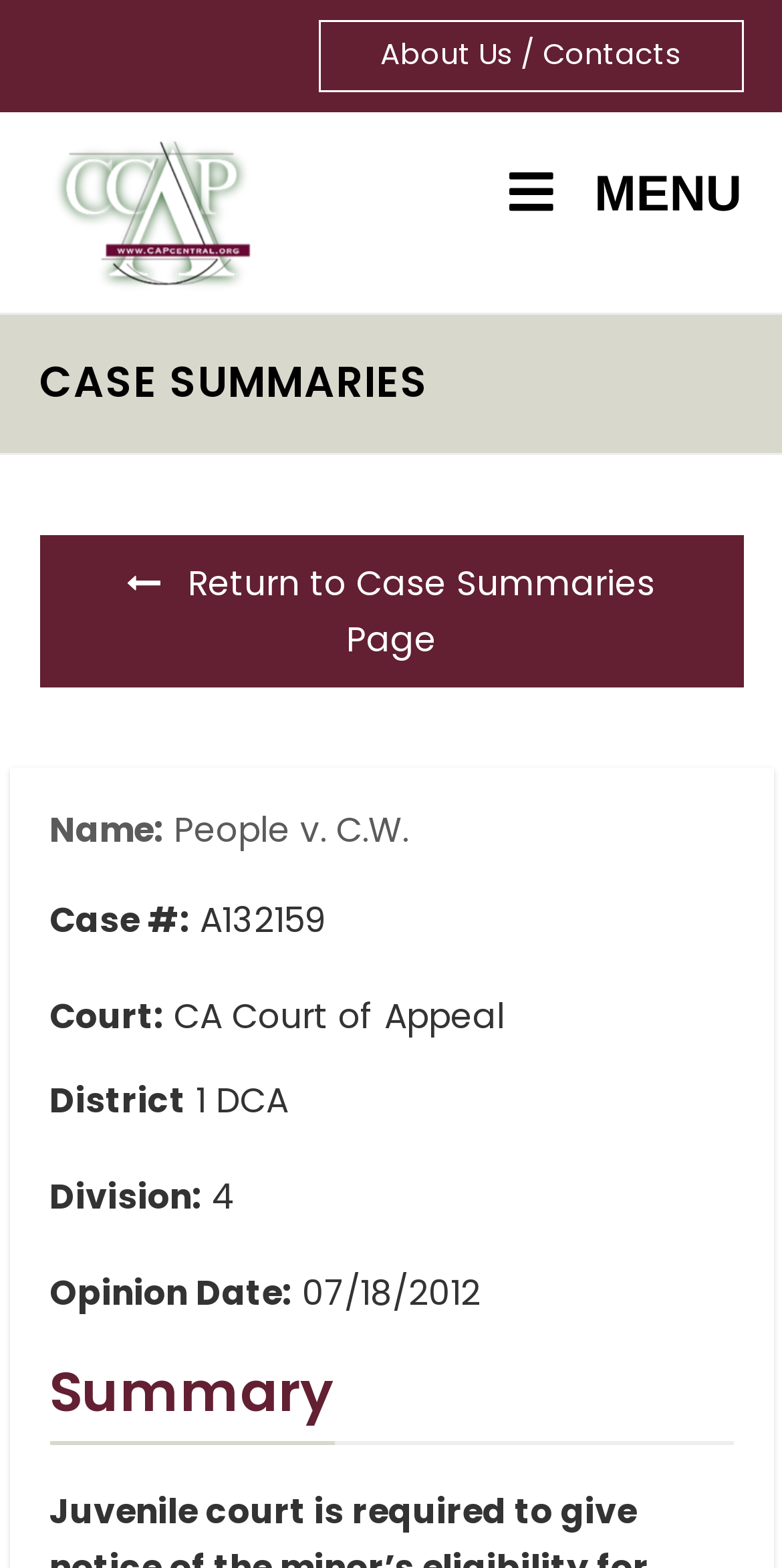Given the element description alt="CCAP", predict the bounding box coordinates for the UI element in the webpage screenshot. The format should be (top-left x, top-left y, bottom-right x, bottom-right y), and the values should be between 0 and 1.

[0.05, 0.118, 0.335, 0.149]